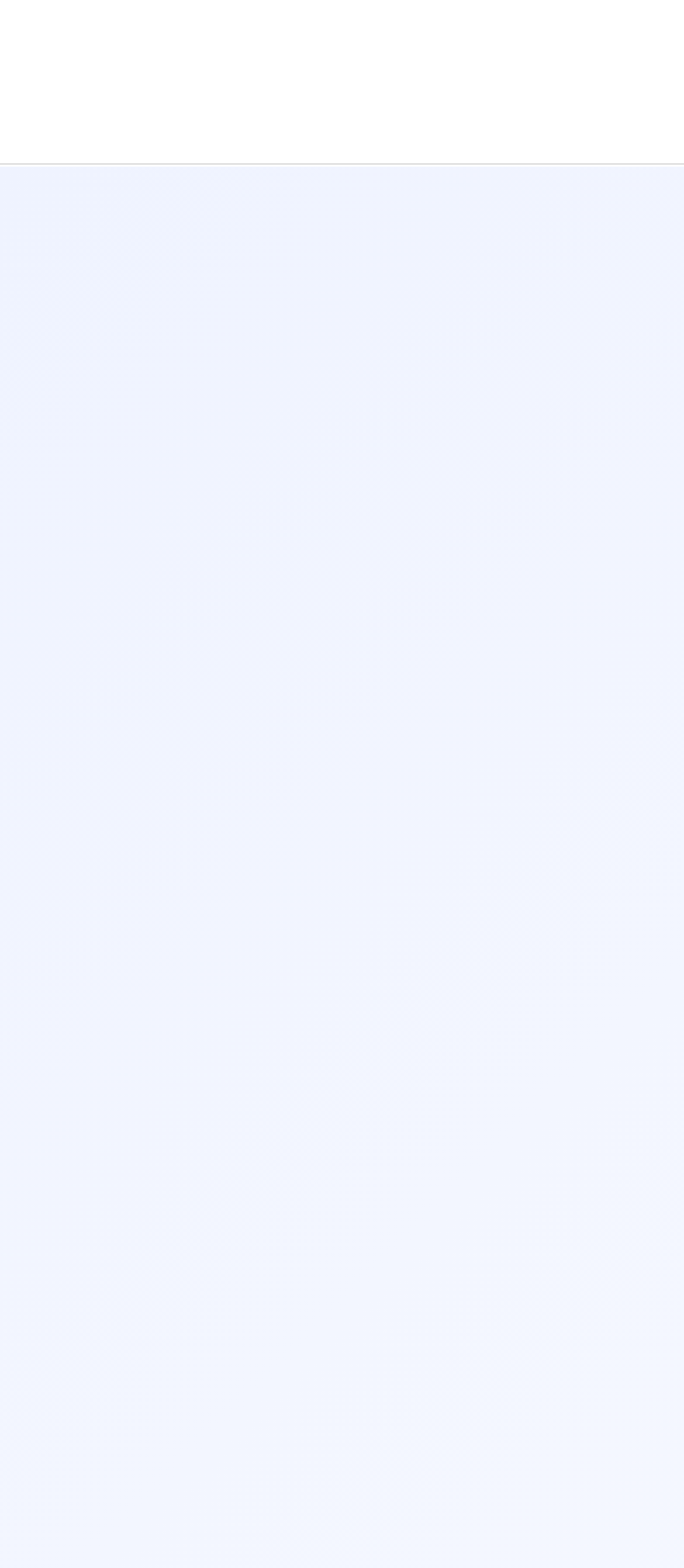Using floating point numbers between 0 and 1, provide the bounding box coordinates in the format (top-left x, top-left y, bottom-right x, bottom-right y). Locate the UI element described here: Work with us

[0.162, 0.681, 0.838, 0.71]